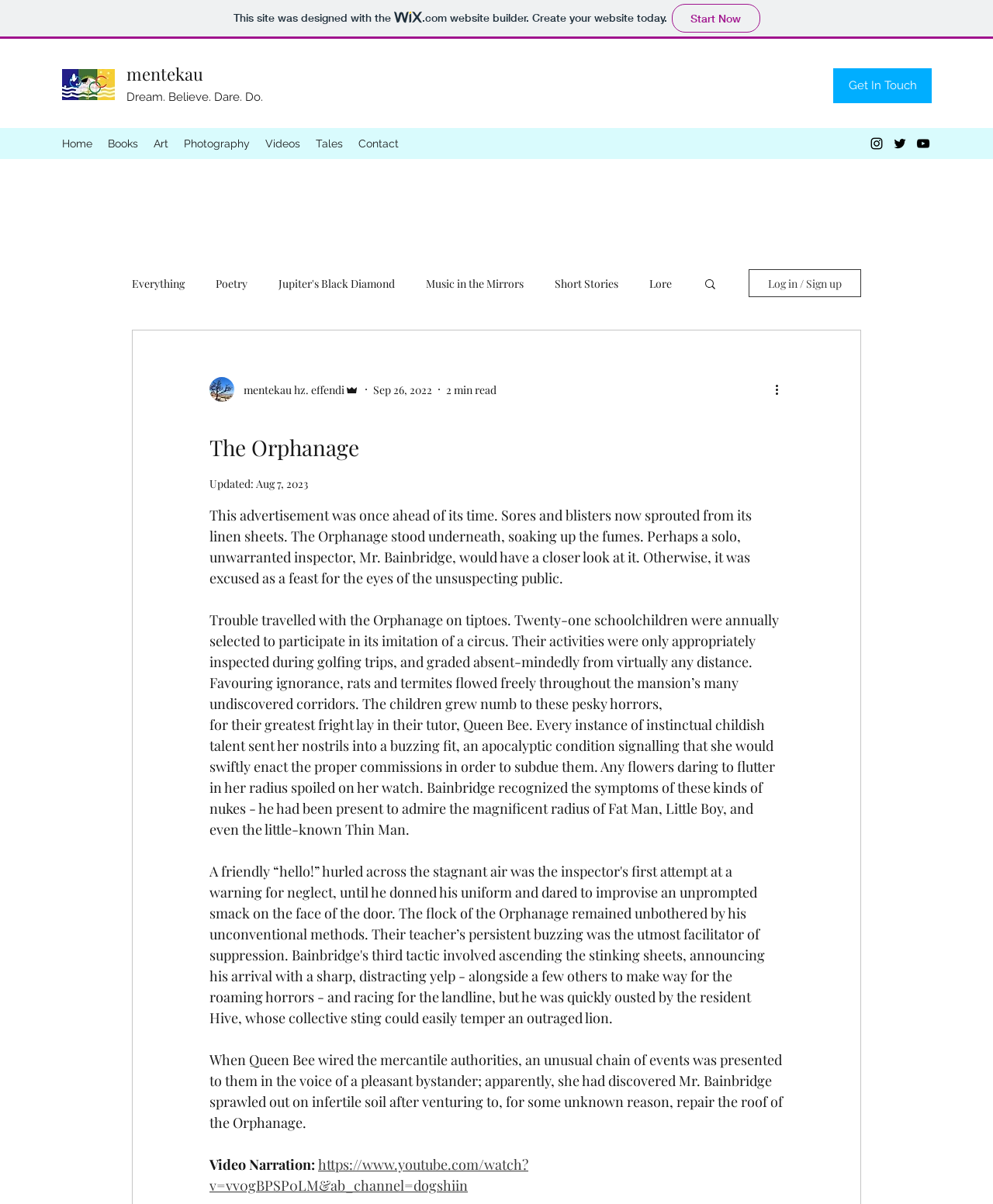What is the name of the website builder?
Analyze the image and deliver a detailed answer to the question.

The answer can be found by looking at the link at the top of the webpage, which says 'This site was designed with the wix.com website builder. Create your website today. Start Now'.